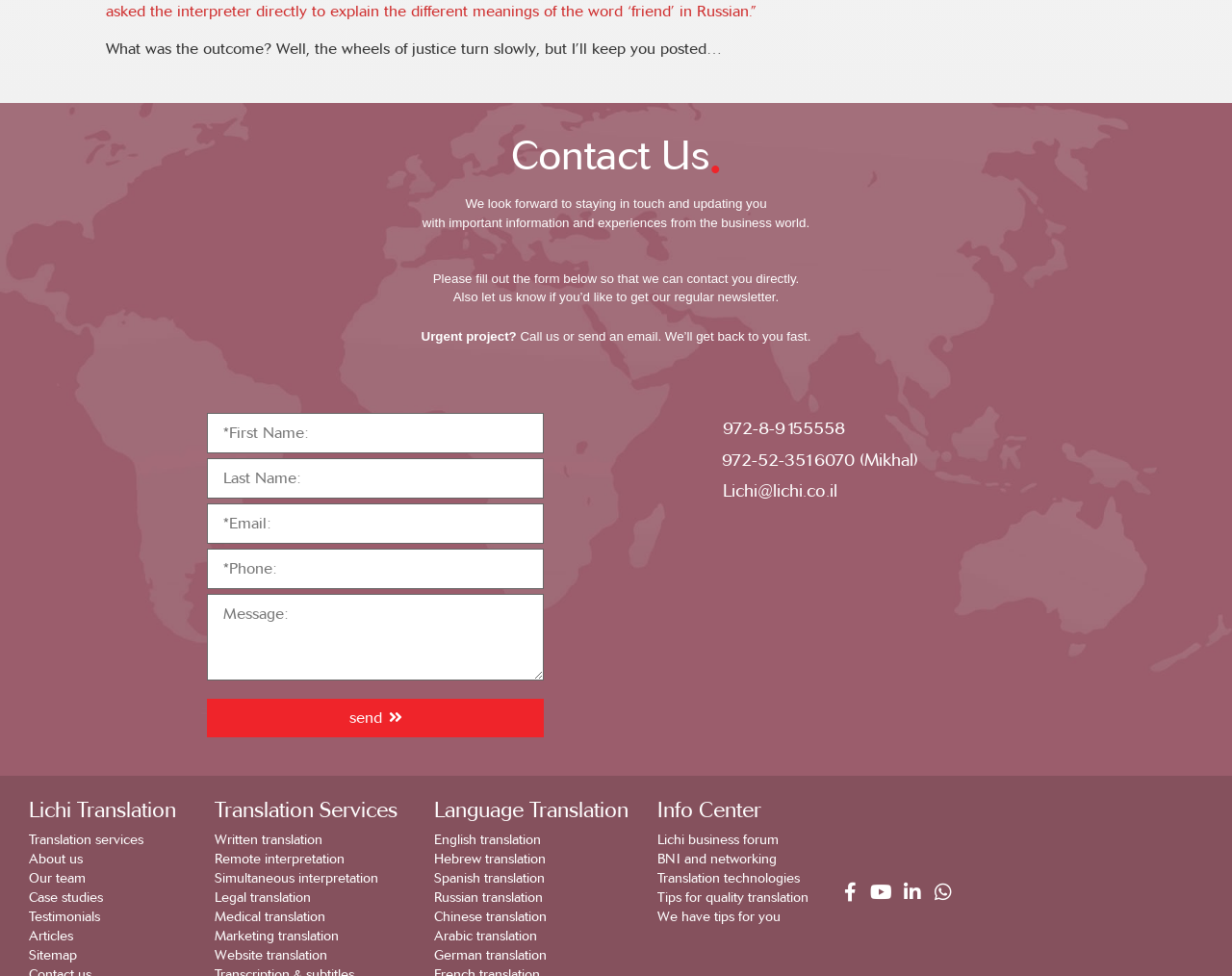Provide the bounding box coordinates of the area you need to click to execute the following instruction: "Learn more about translation services".

[0.023, 0.852, 0.116, 0.869]